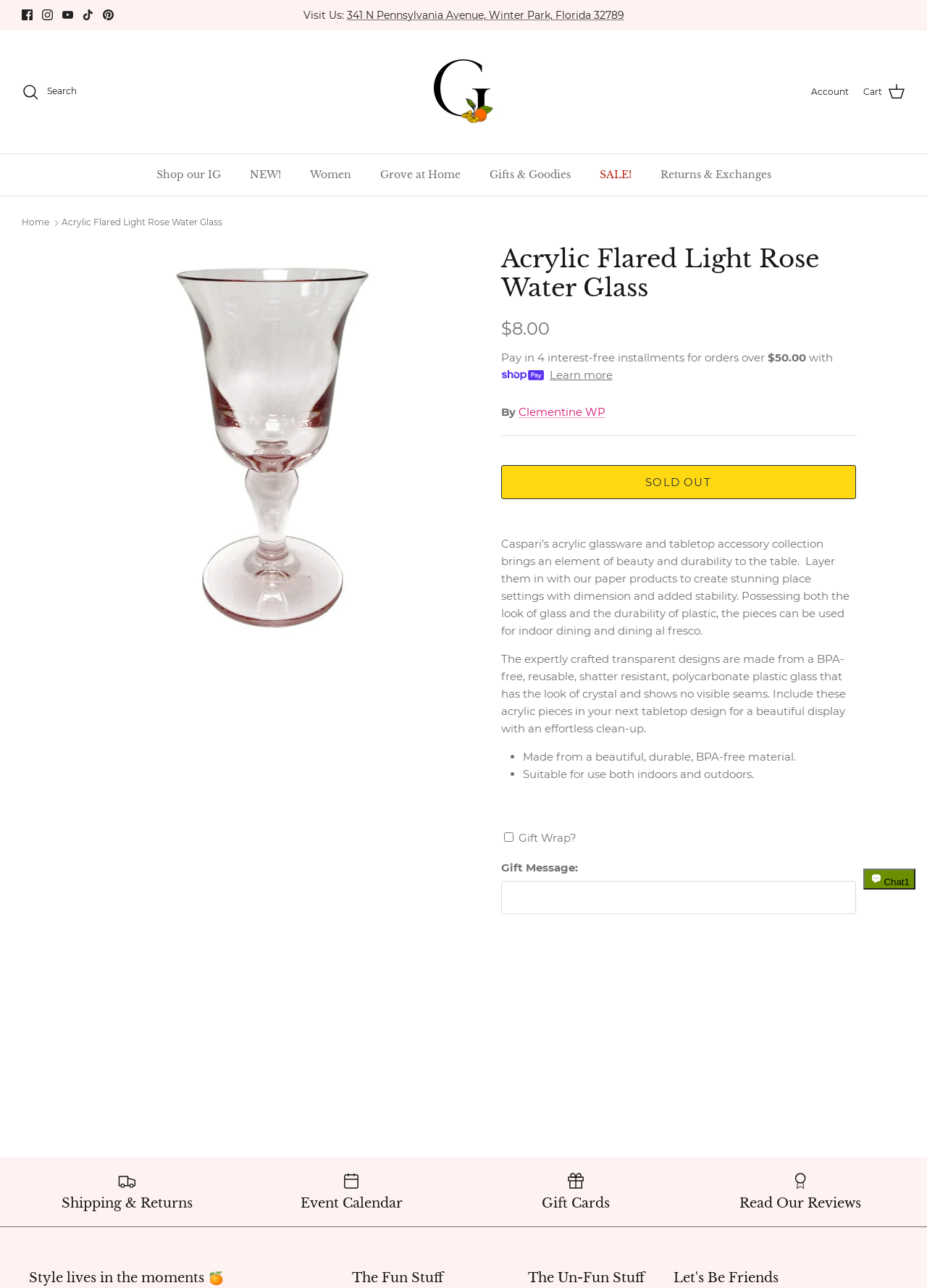What is the brand of the Acrylic Flared Light Rose Water Glass?
Using the image provided, answer with just one word or phrase.

Clementine WP